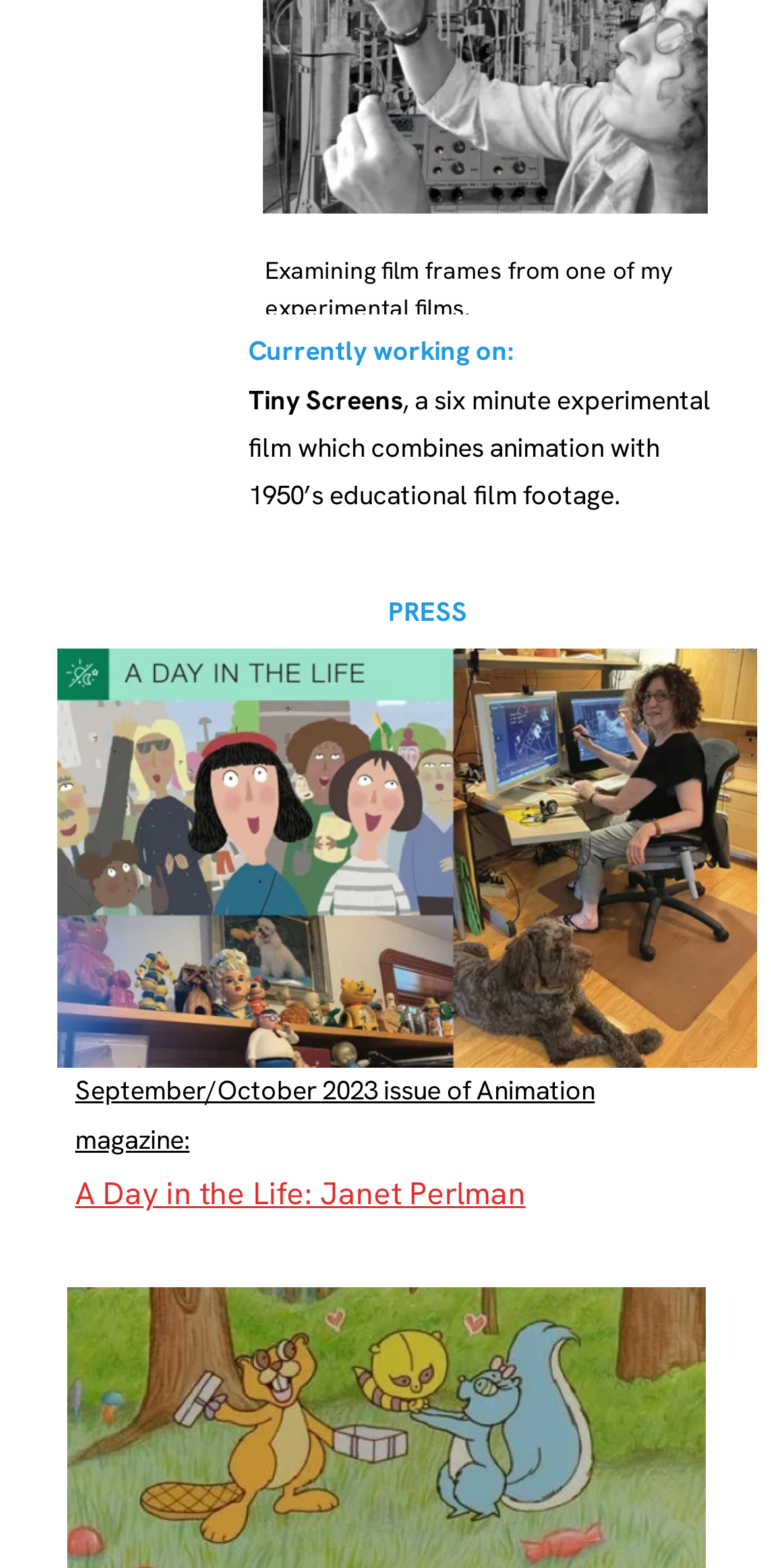What is the copyright year of the webpage?
Respond to the question with a single word or phrase according to the image.

2024